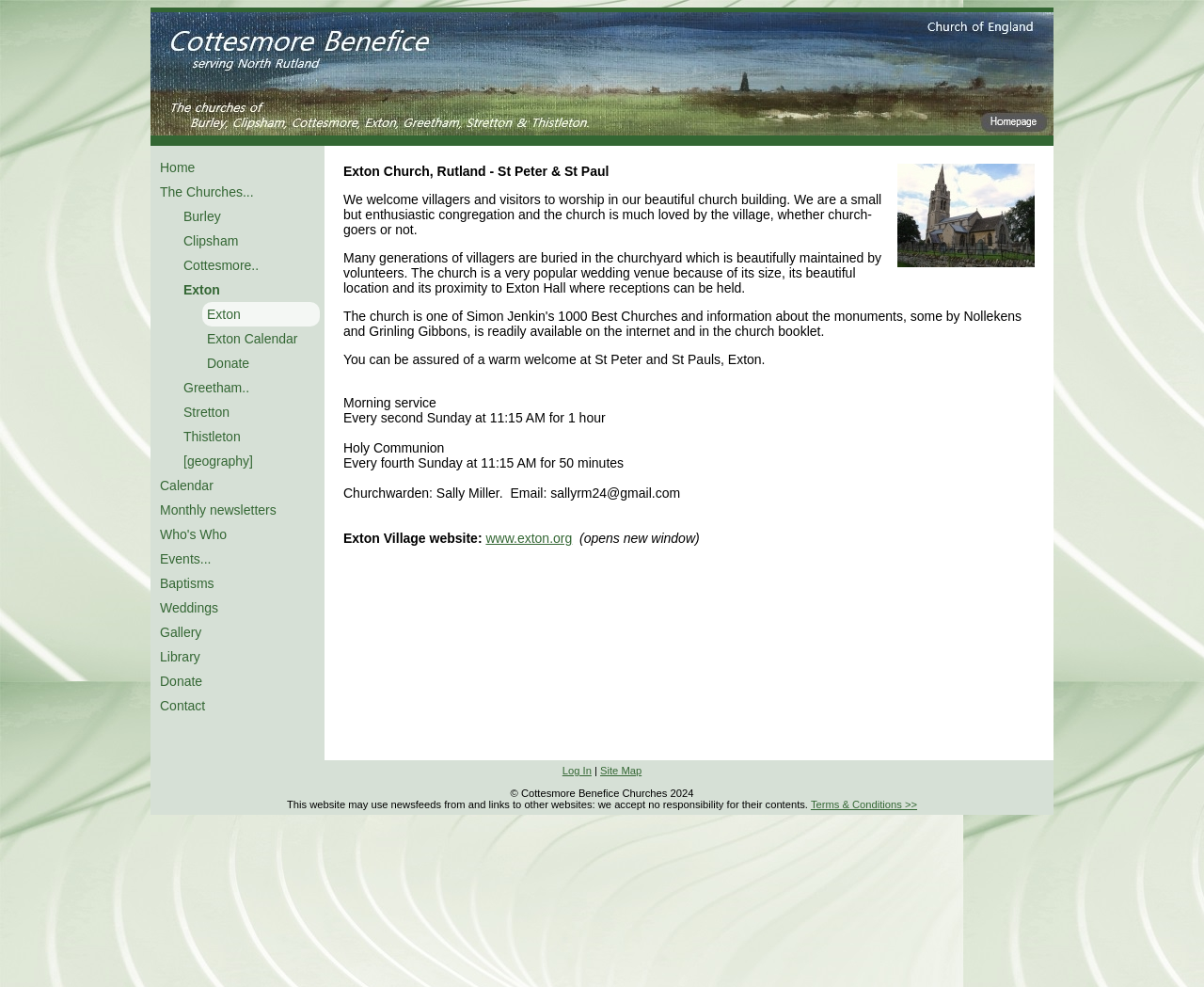Present a detailed account of what is displayed on the webpage.

The webpage is about Cottesmore Benefice Churches, specifically the Exton church. At the top, there is a heading with the church's name, accompanied by a link and an image. Below this, there are several links to different pages, including "Home", "The Churches", and specific church locations like "Burley" and "Clipsham". 

To the right of these links, there is a section with the title "Exton" and a link to "Exton Calendar". Below this, there are more links to various pages, including "Donate", "Calendar", "Monthly newsletters", and "Who's Who". 

On the right side of the page, there is an image of Exton Church, accompanied by a description of the church and its history. The text explains that the church is a popular wedding venue and that the churchyard is beautifully maintained by volunteers. 

Below this, there is a section with information about the church's services, including the morning service and Holy Communion. The service times and details are provided. There is also contact information for the Churchwarden, Sally Miller. 

Further down, there is a link to the Exton Village website and a note that it opens in a new window. At the bottom of the page, there are links to "Log In" and "Site Map", as well as a copyright notice and a disclaimer about the website's content.